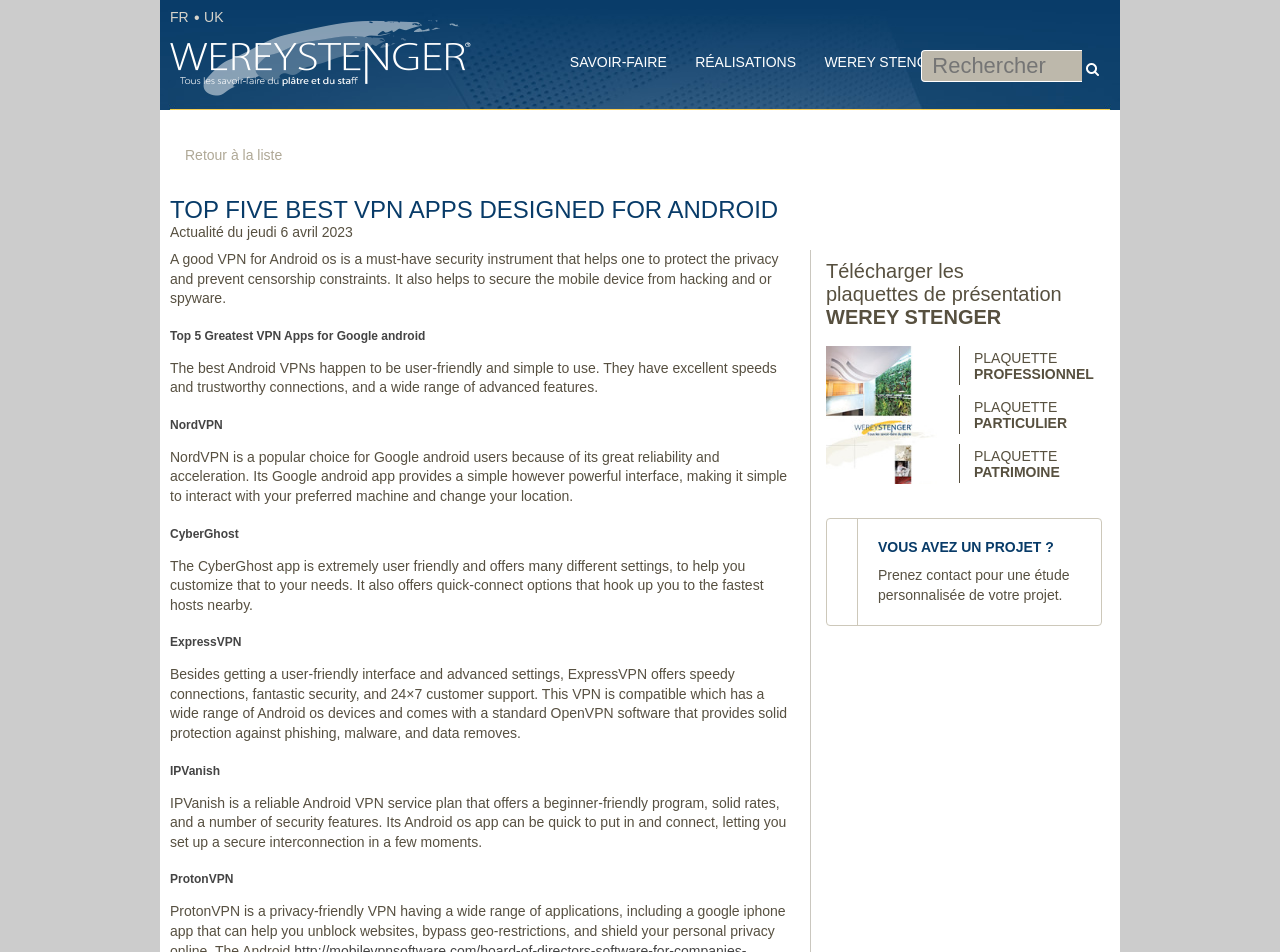Use a single word or phrase to answer this question: 
What is the company name mentioned on this webpage?

WEREY STENGER